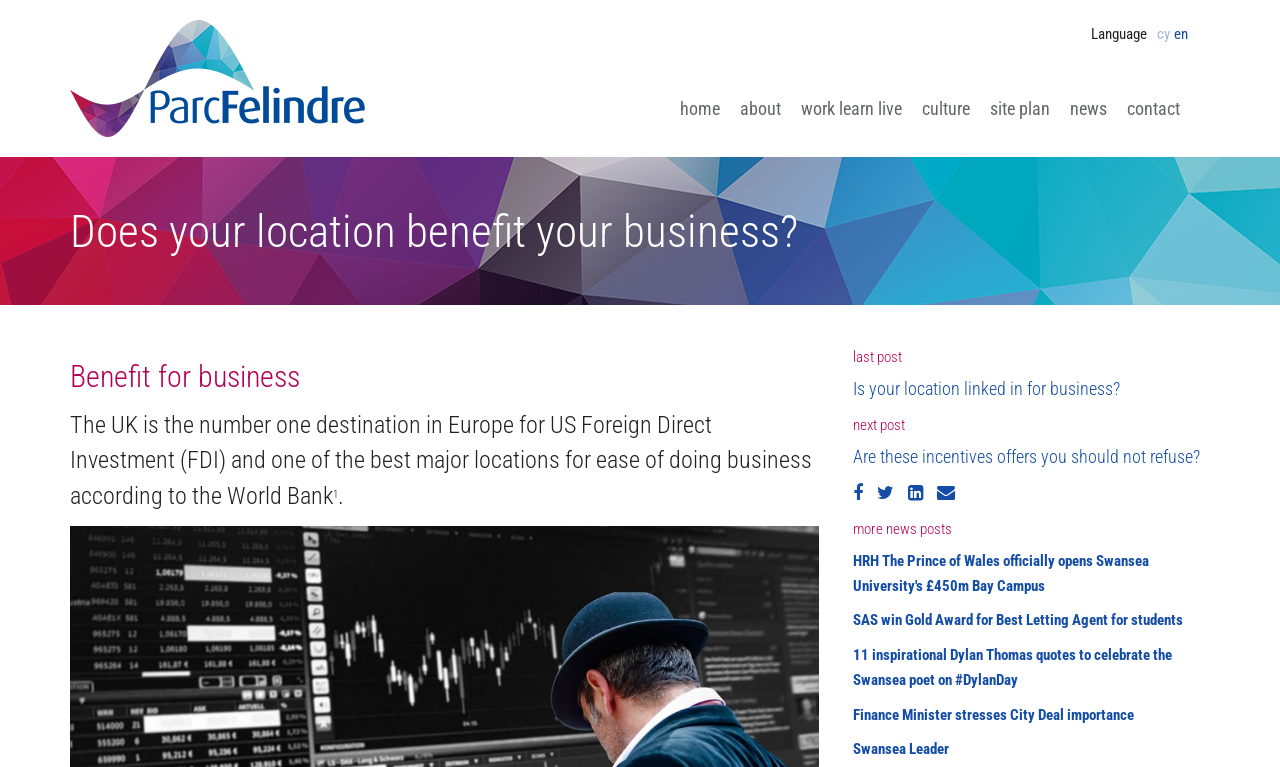Based on the element description site plan, identify the bounding box coordinates for the UI element. The coordinates should be in the format (top-left x, top-left y, bottom-right x, bottom-right y) and within the 0 to 1 range.

[0.766, 0.121, 0.828, 0.163]